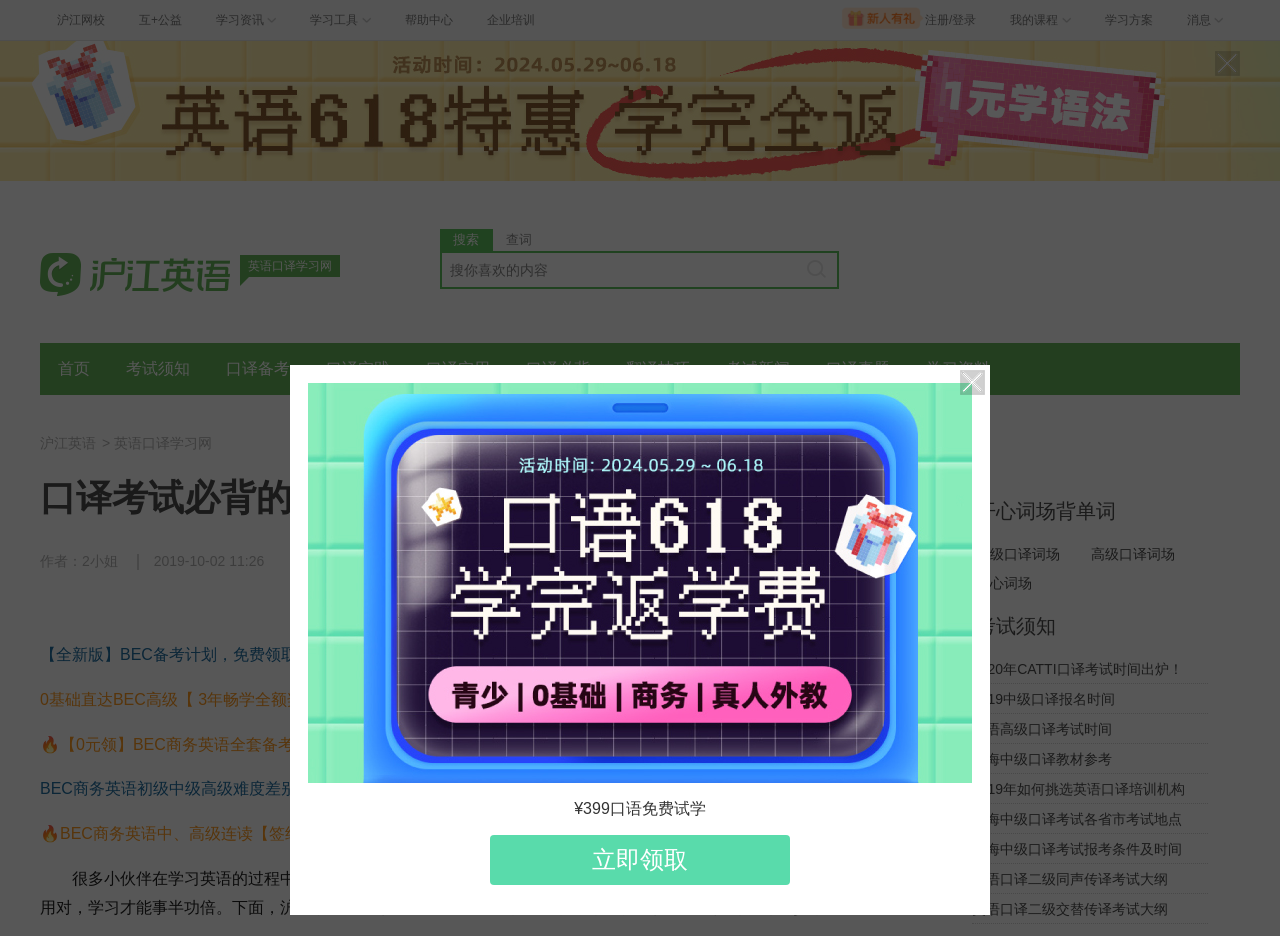Identify the bounding box coordinates of the clickable region necessary to fulfill the following instruction: "Search for your favorite content". The bounding box coordinates should be four float numbers between 0 and 1, i.e., [left, top, right, bottom].

[0.345, 0.27, 0.654, 0.307]